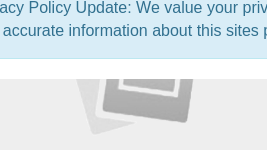Using the information in the image, give a comprehensive answer to the question: 
What is the focus of the section?

The section is dedicated to related products, which suggests that it provides additional resources or tools that are relevant to the topic of African researchers leading the way in global science communication.